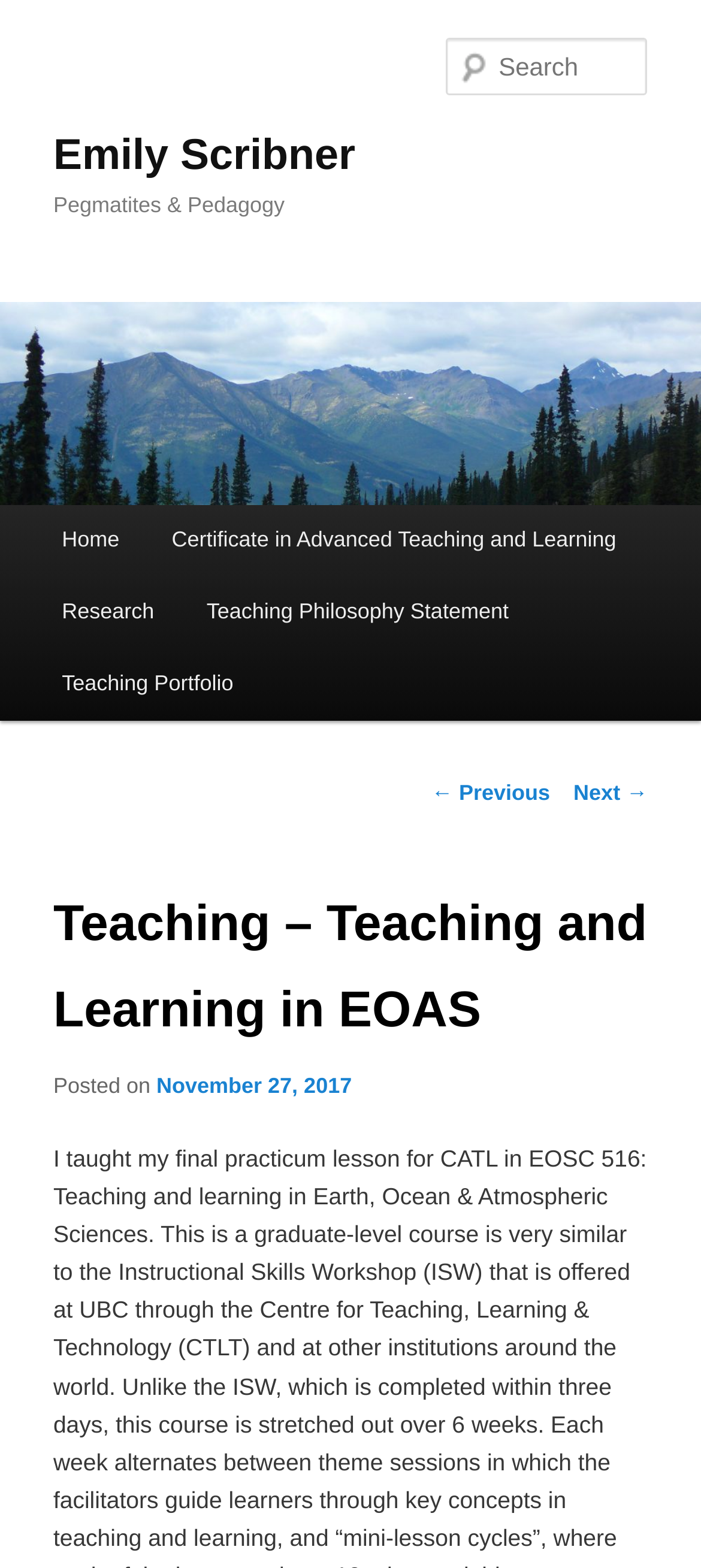Determine the bounding box coordinates of the region that needs to be clicked to achieve the task: "search for something".

[0.637, 0.024, 0.924, 0.061]